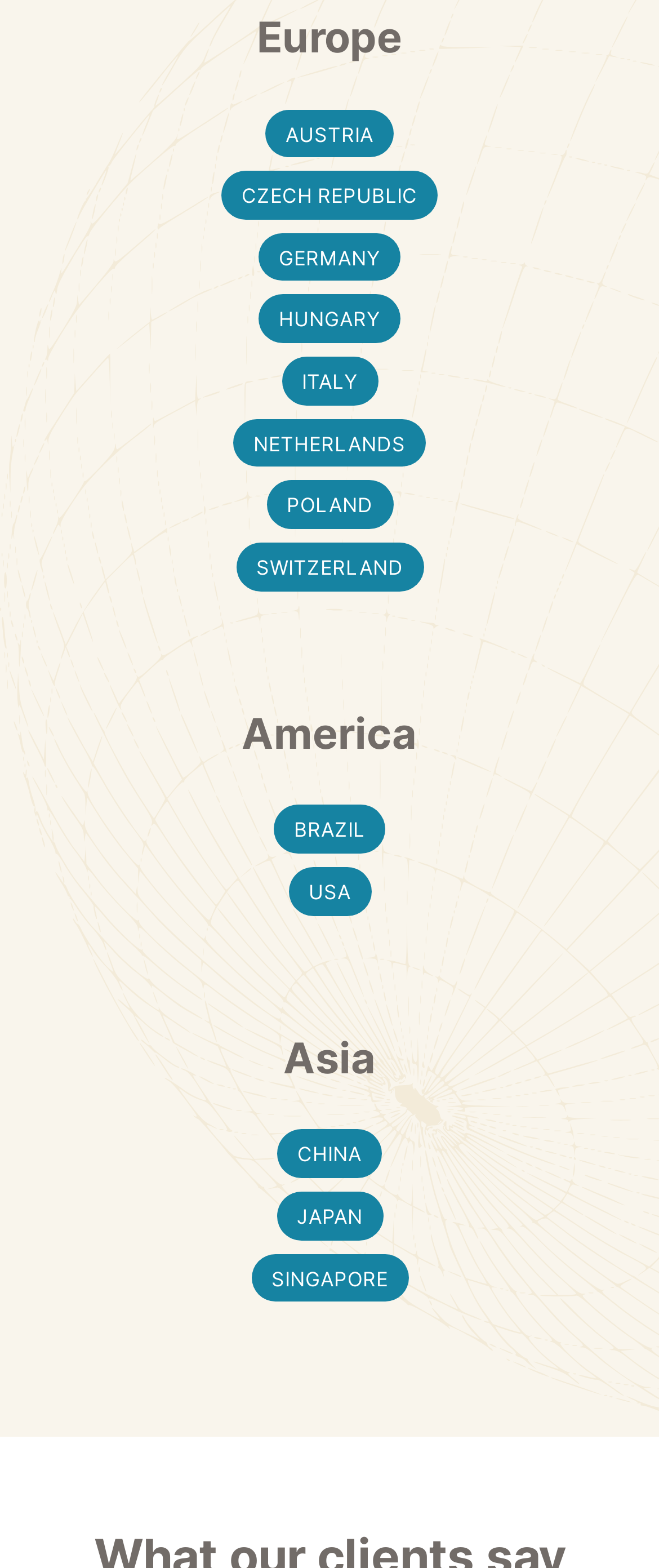Please specify the bounding box coordinates of the area that should be clicked to accomplish the following instruction: "Visit Austria". The coordinates should consist of four float numbers between 0 and 1, i.e., [left, top, right, bottom].

[0.403, 0.07, 0.597, 0.1]